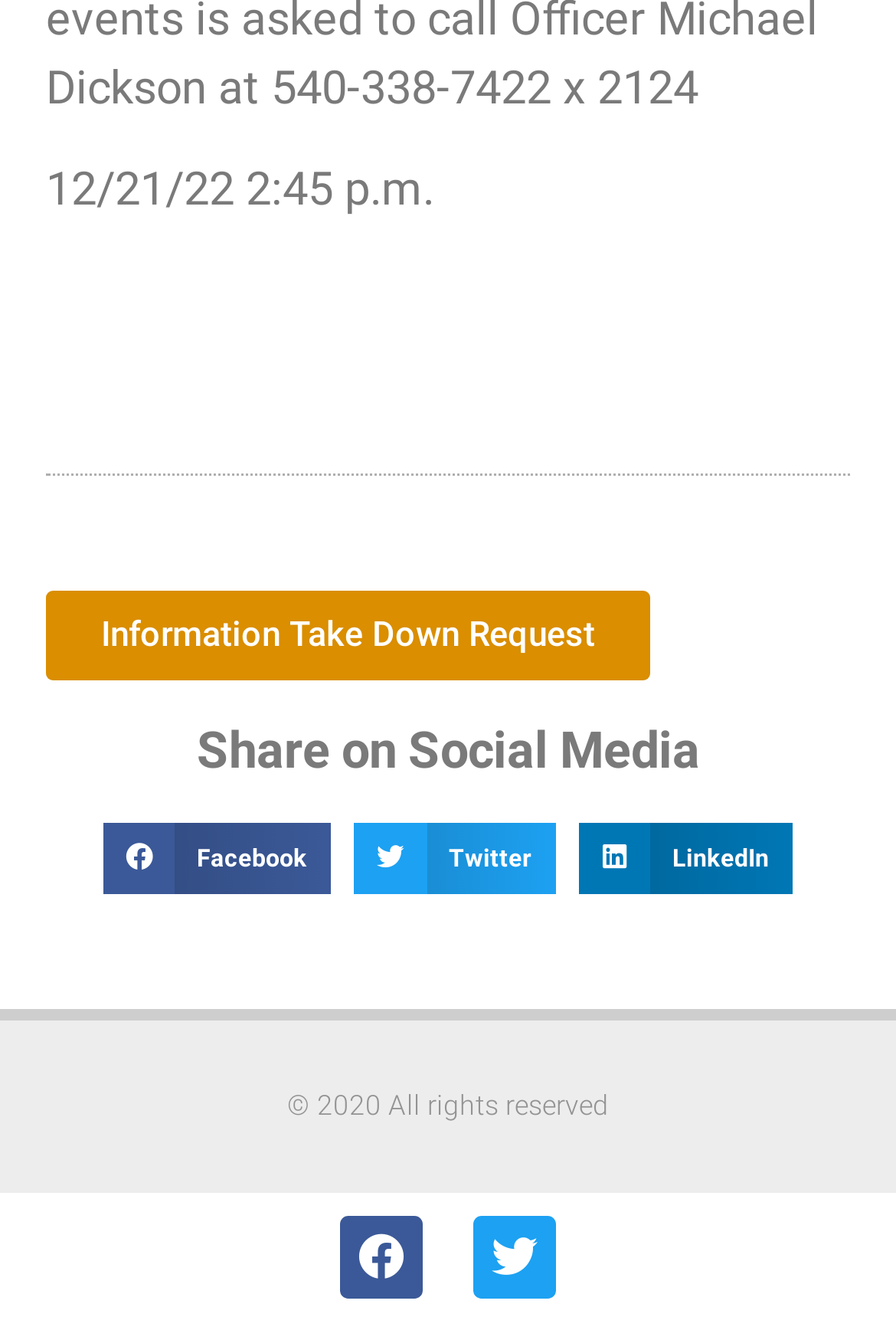How many social media platforms can be shared on?
Look at the image and answer the question using a single word or phrase.

3